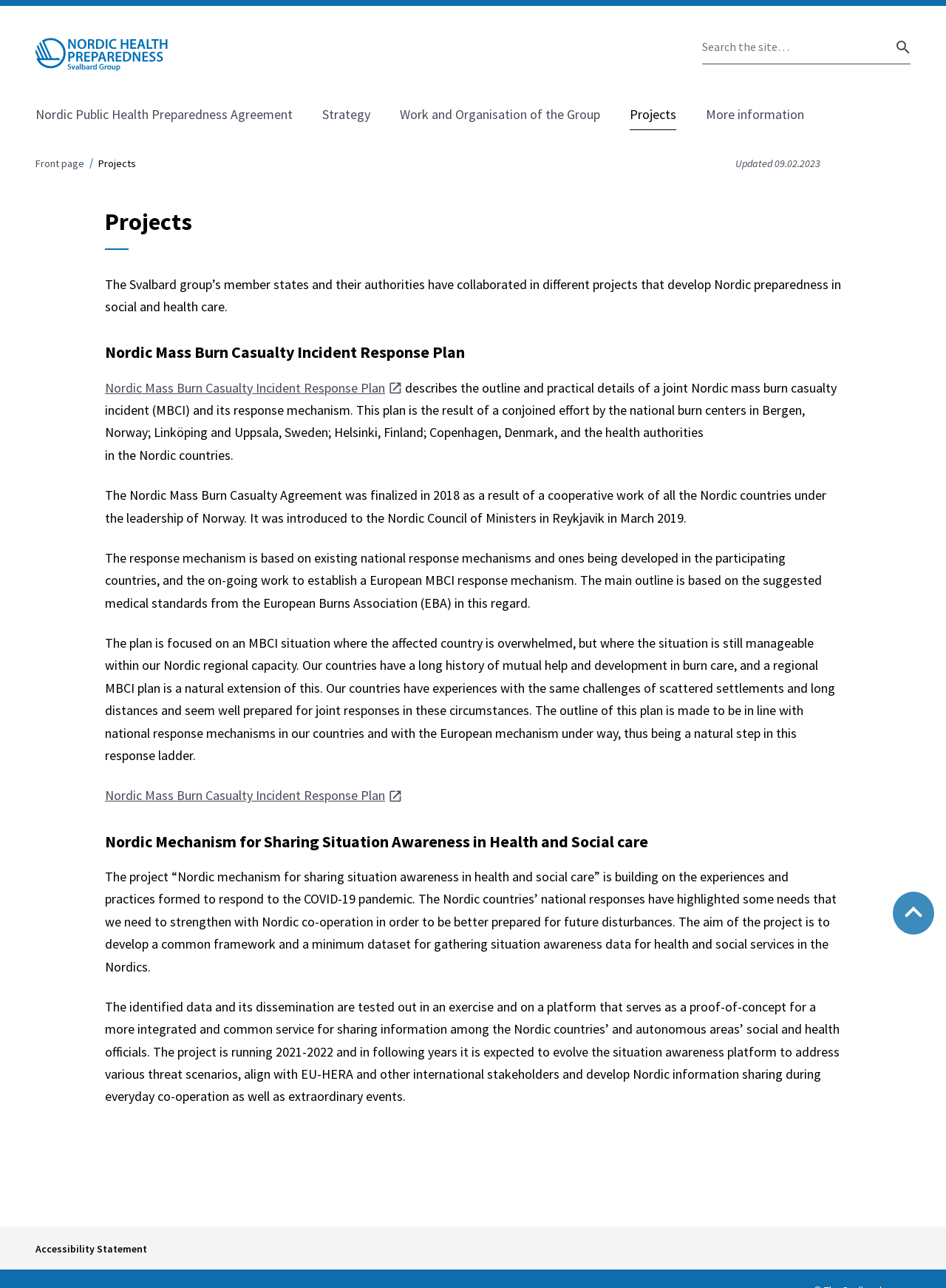Provide a one-word or brief phrase answer to the question:
What is the purpose of the Nordic Mass Burn Casualty Incident Response Plan?

Joint Nordic mass burn casualty incident response